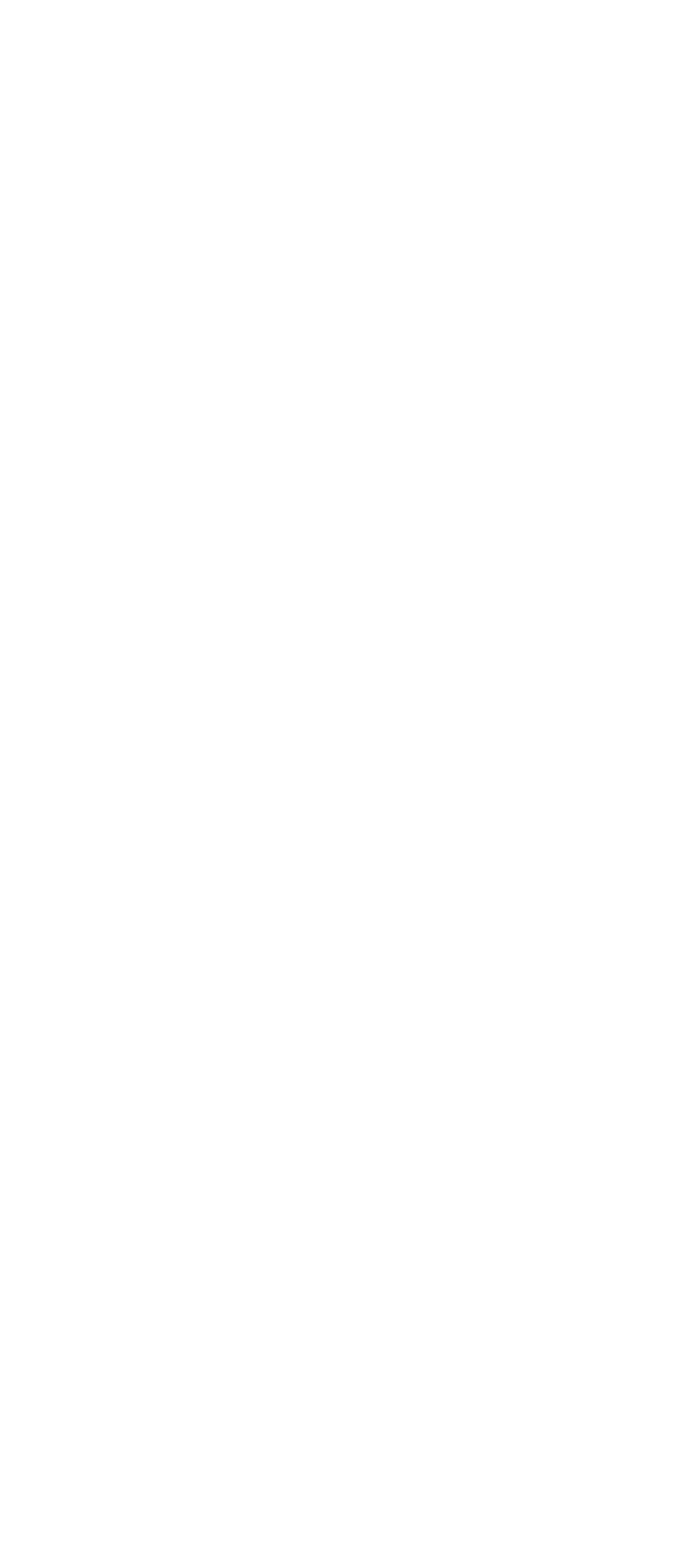What is the topic of the essay mentioned?
Respond to the question with a single word or phrase according to the image.

Star Wars